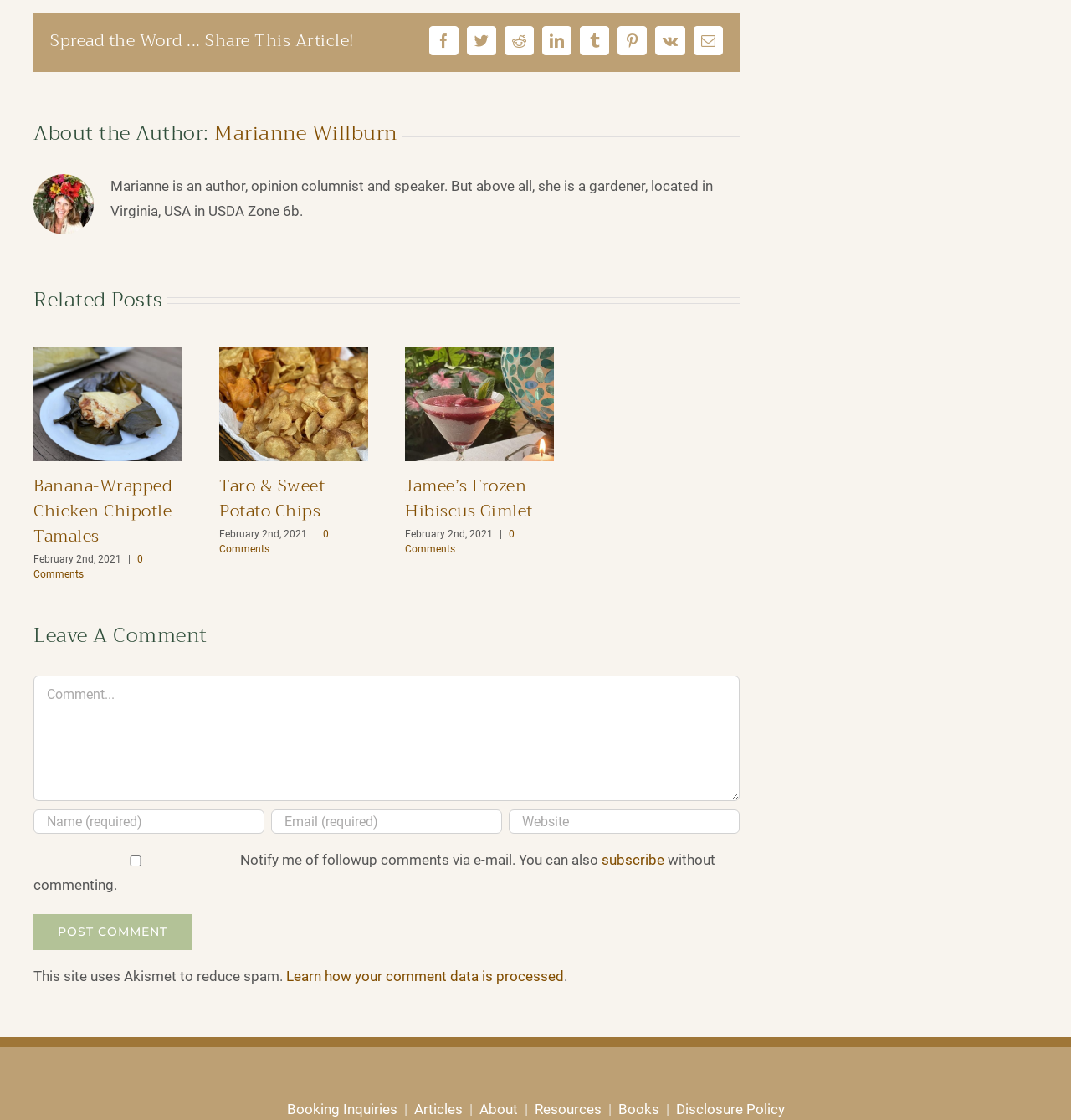By analyzing the image, answer the following question with a detailed response: How many related posts are shown?

The related posts are listed below the 'Related Posts' heading, and there are three posts shown, each with an image, title, and date.